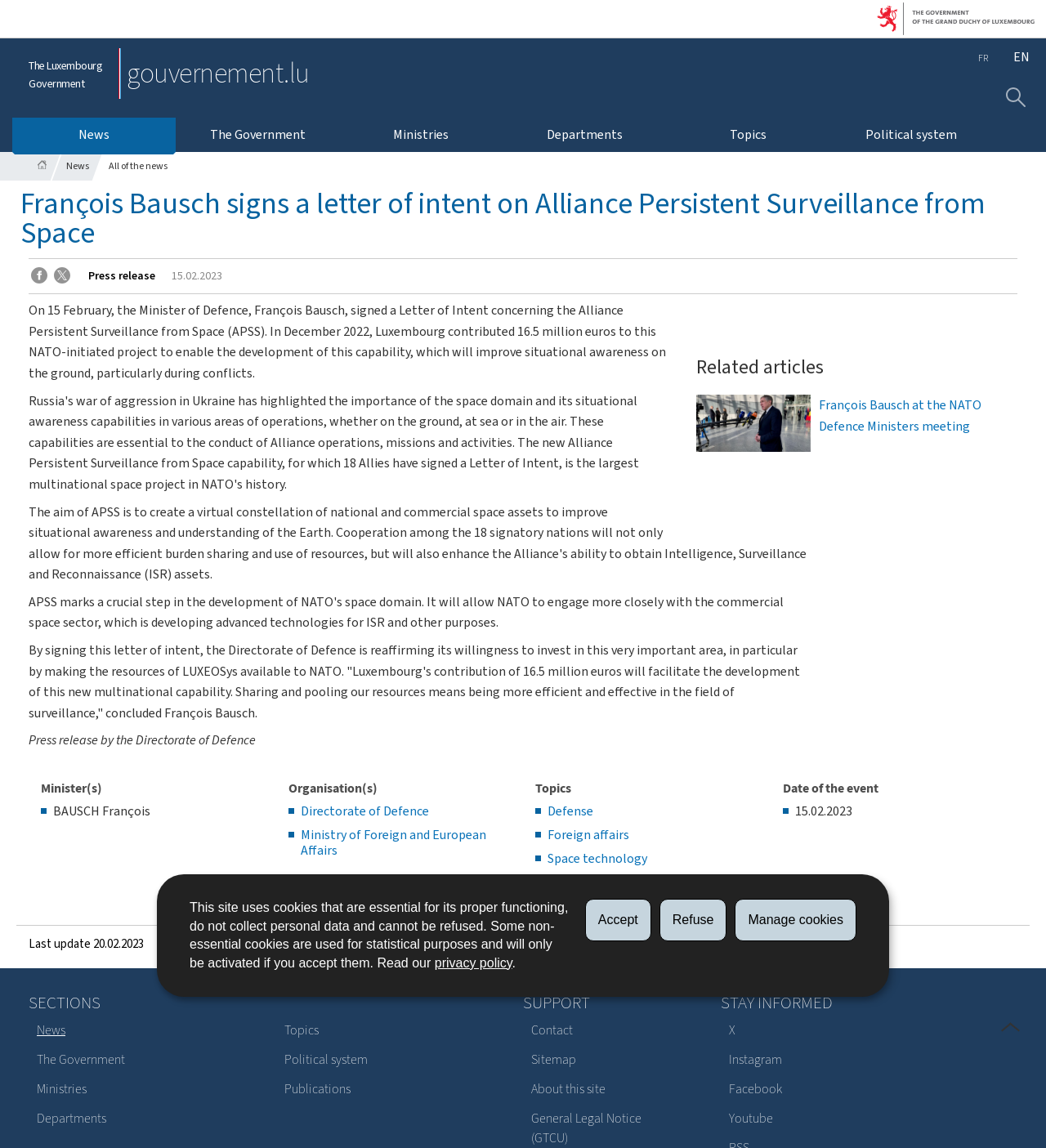Locate the bounding box coordinates of the area to click to fulfill this instruction: "Go to homepage". The bounding box should be presented as four float numbers between 0 and 1, in the order [left, top, right, bottom].

[0.027, 0.132, 0.052, 0.157]